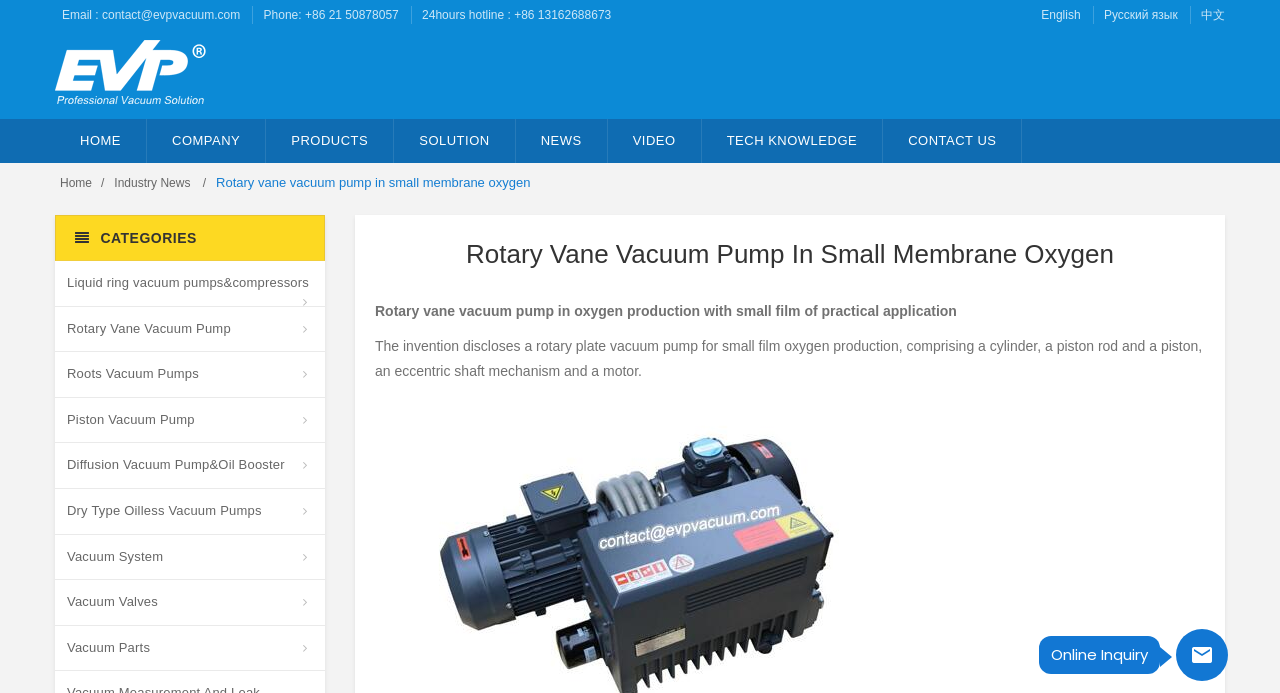Determine the bounding box coordinates for the HTML element mentioned in the following description: "24hours hotline : +86 13162688673". The coordinates should be a list of four floats ranging from 0 to 1, represented as [left, top, right, bottom].

[0.33, 0.012, 0.478, 0.032]